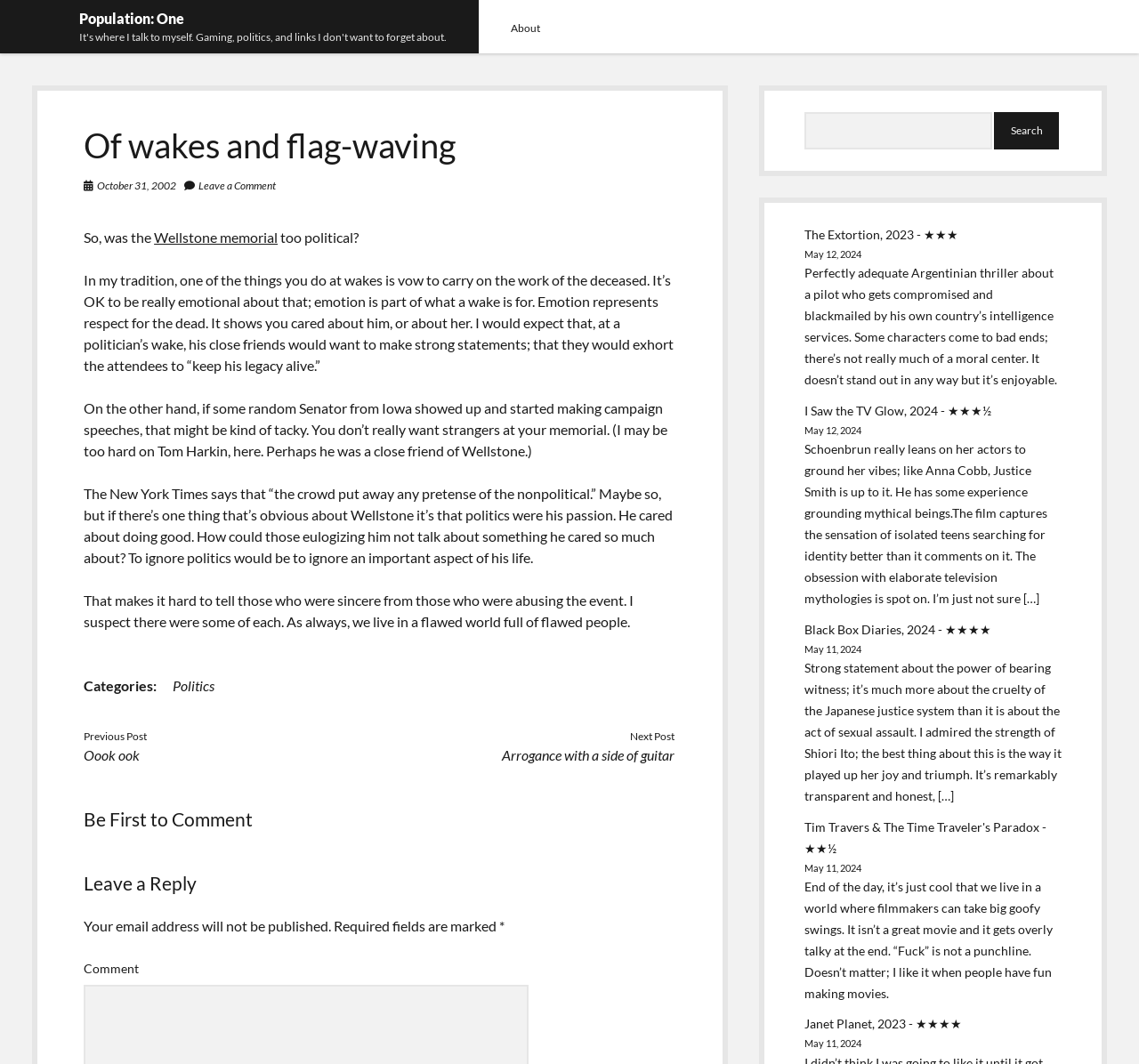Identify the bounding box coordinates of the region that should be clicked to execute the following instruction: "Click on the 'About' link".

[0.448, 0.02, 0.474, 0.033]